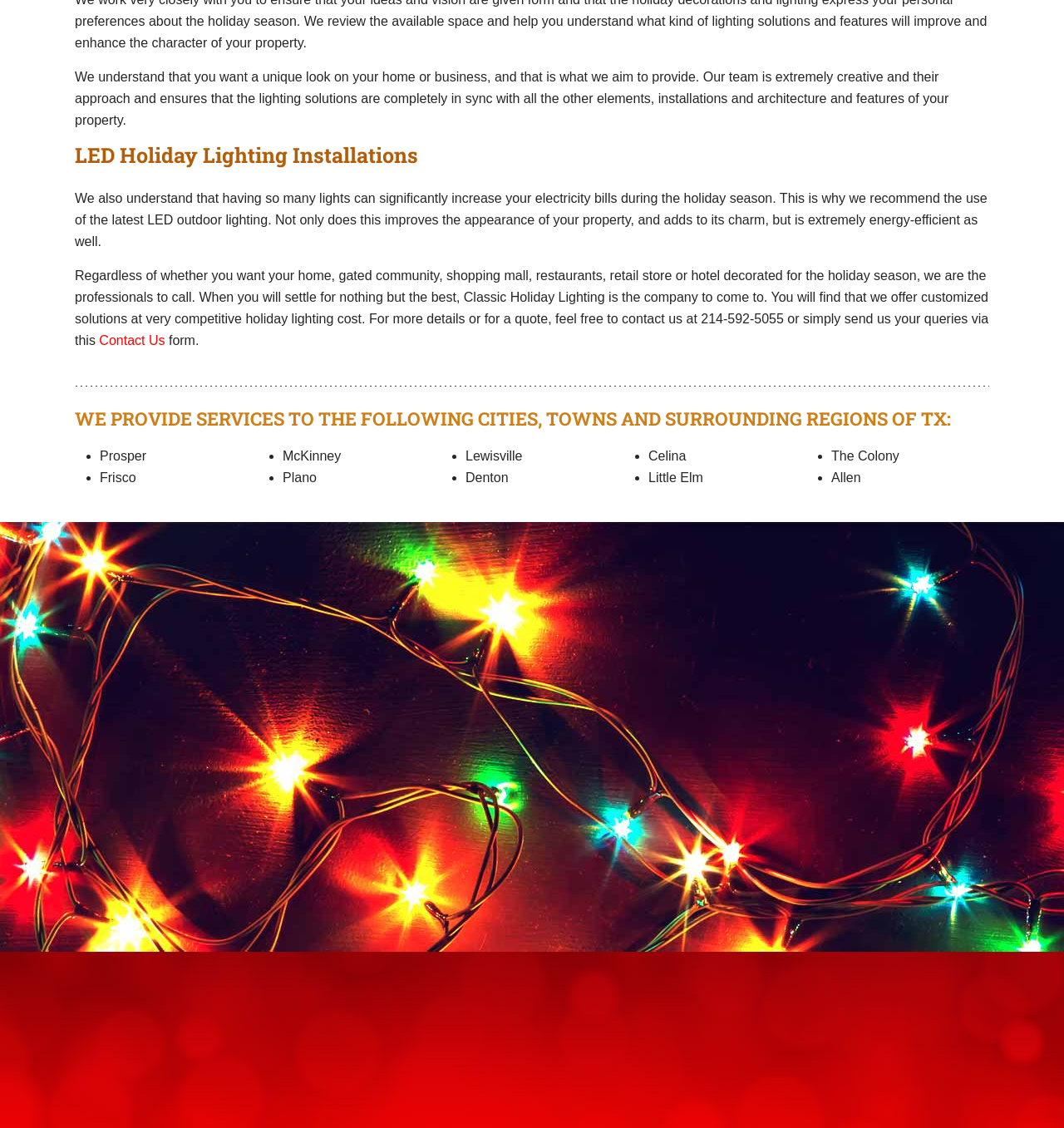Please identify the bounding box coordinates of the clickable area that will allow you to execute the instruction: "Click Contact Us".

[0.093, 0.296, 0.155, 0.308]